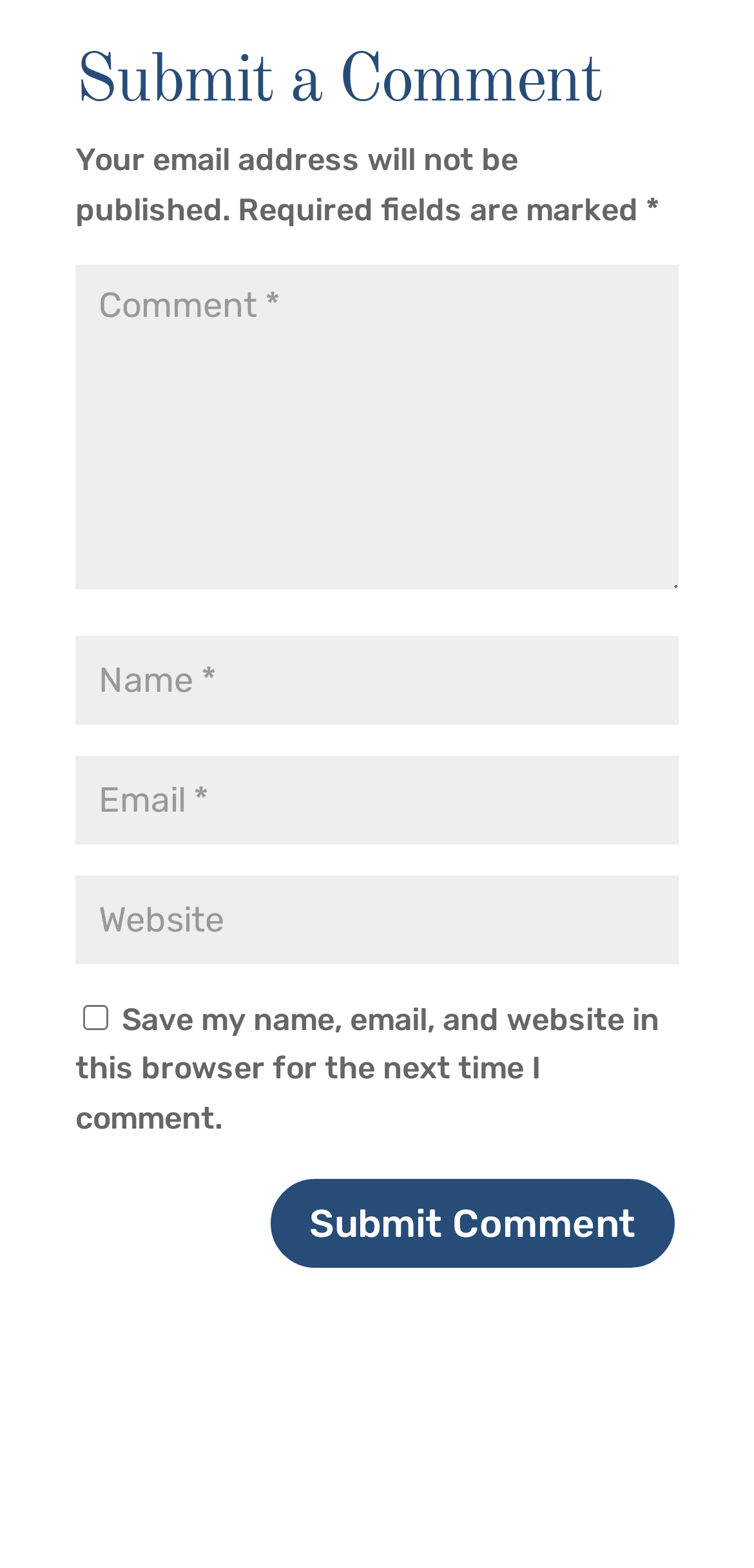Bounding box coordinates should be in the format (top-left x, top-left y, bottom-right x, bottom-right y) and all values should be floating point numbers between 0 and 1. Determine the bounding box coordinate for the UI element described as: input value="Comment *" name="comment"

[0.1, 0.169, 0.9, 0.376]